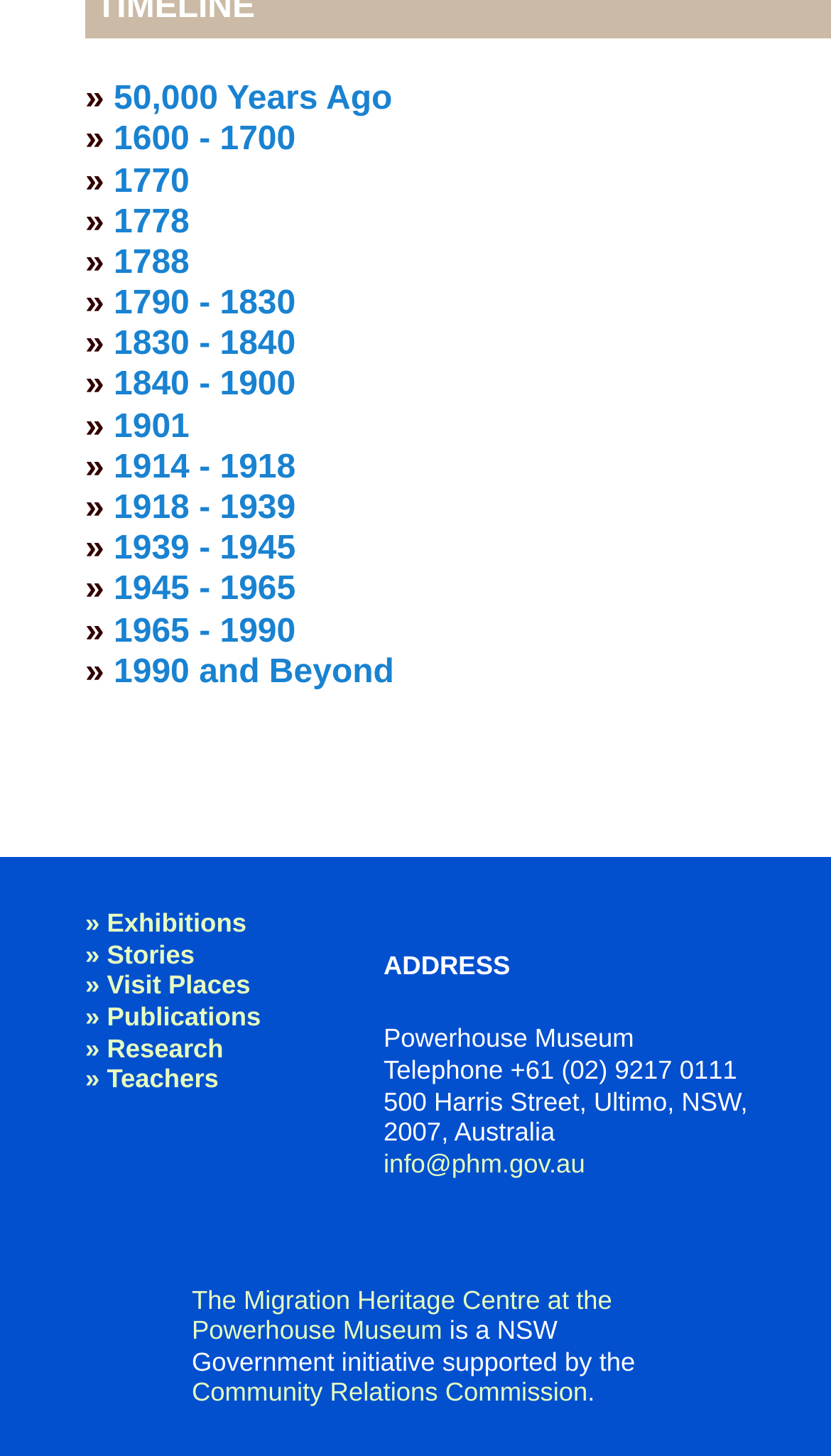Examine the image carefully and respond to the question with a detailed answer: 
What is the name of the museum?

I found the name of the museum by looking at the static text elements on the webpage, specifically the one that says 'Powerhouse Museum'.